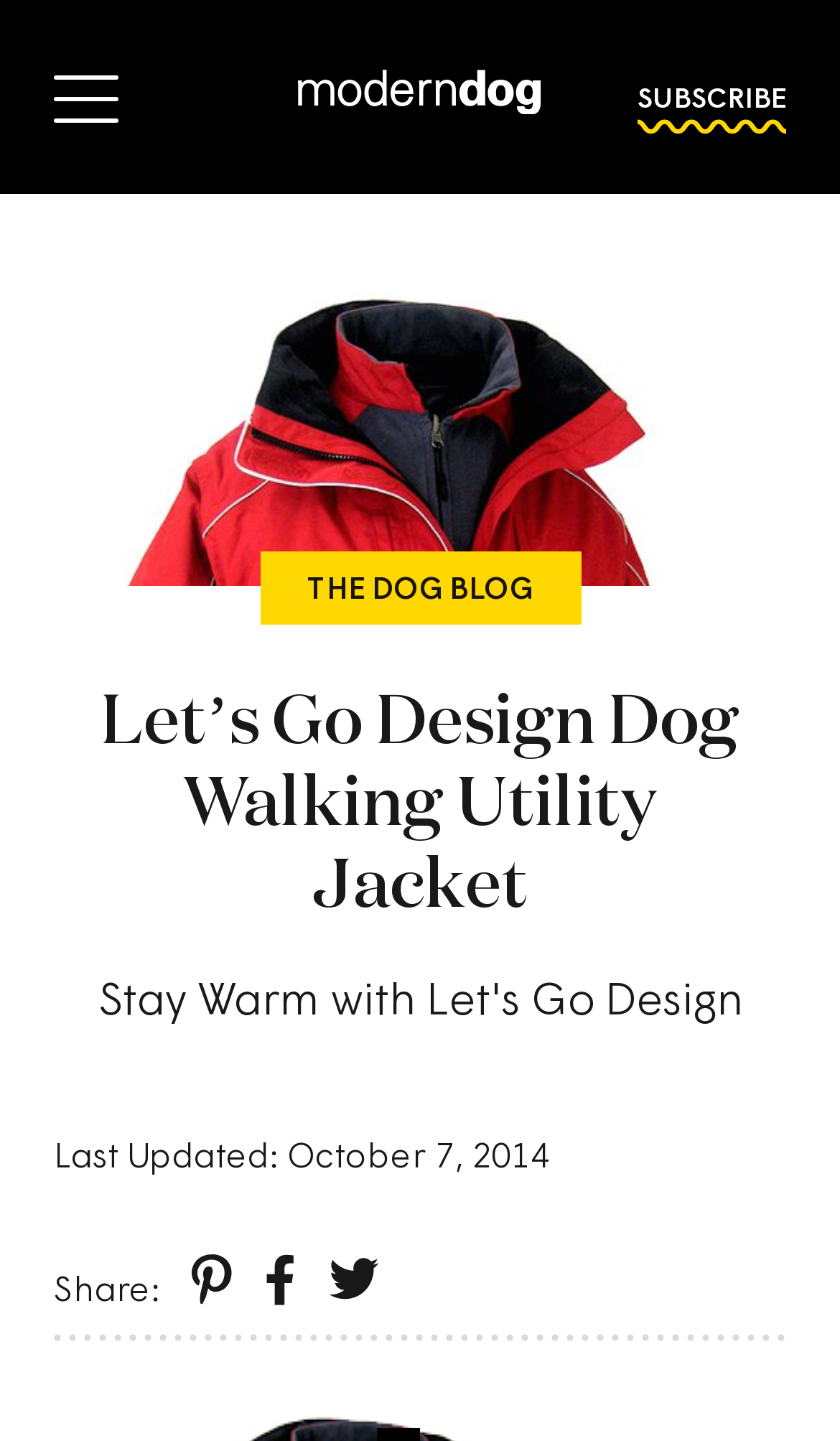Extract the bounding box coordinates of the UI element described: "The Dog Blog". Provide the coordinates in the format [left, top, right, bottom] with values ranging from 0 to 1.

[0.309, 0.383, 0.691, 0.434]